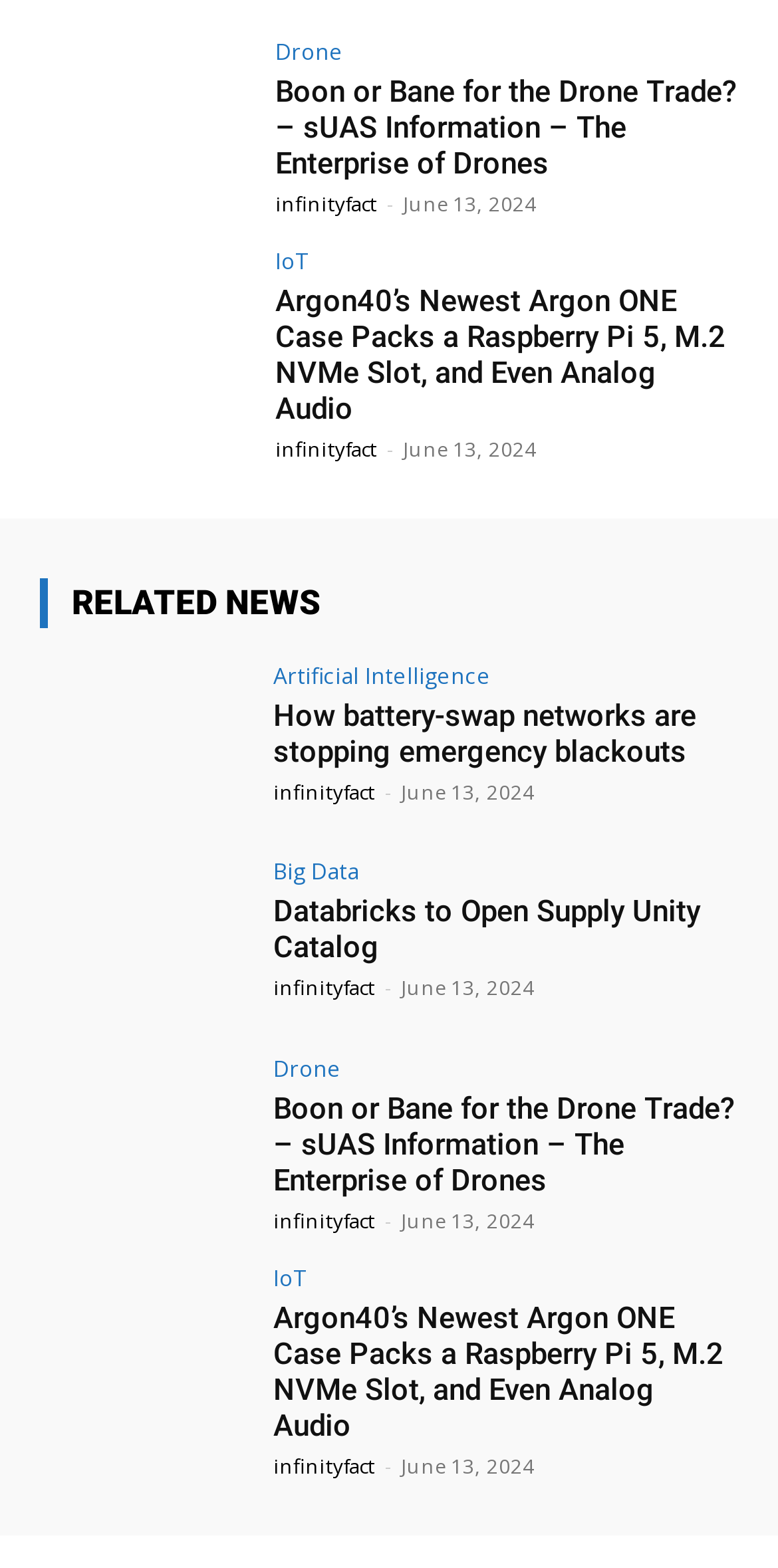Pinpoint the bounding box coordinates for the area that should be clicked to perform the following instruction: "Click on the 'Boon or Bane for the Drone Trade?' article".

[0.354, 0.047, 0.949, 0.115]